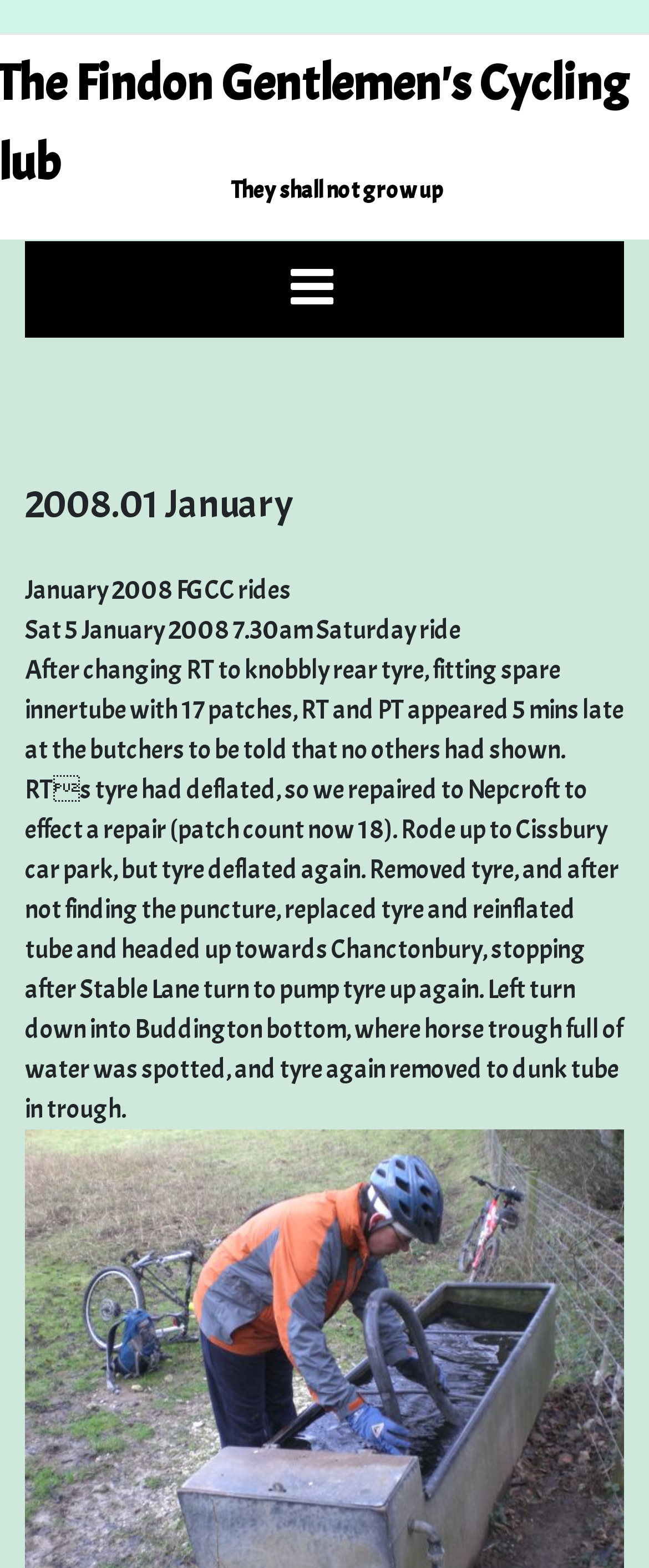Use a single word or phrase to answer the question: 
What was the destination of the ride after Cissbury car park?

Chanctonbury